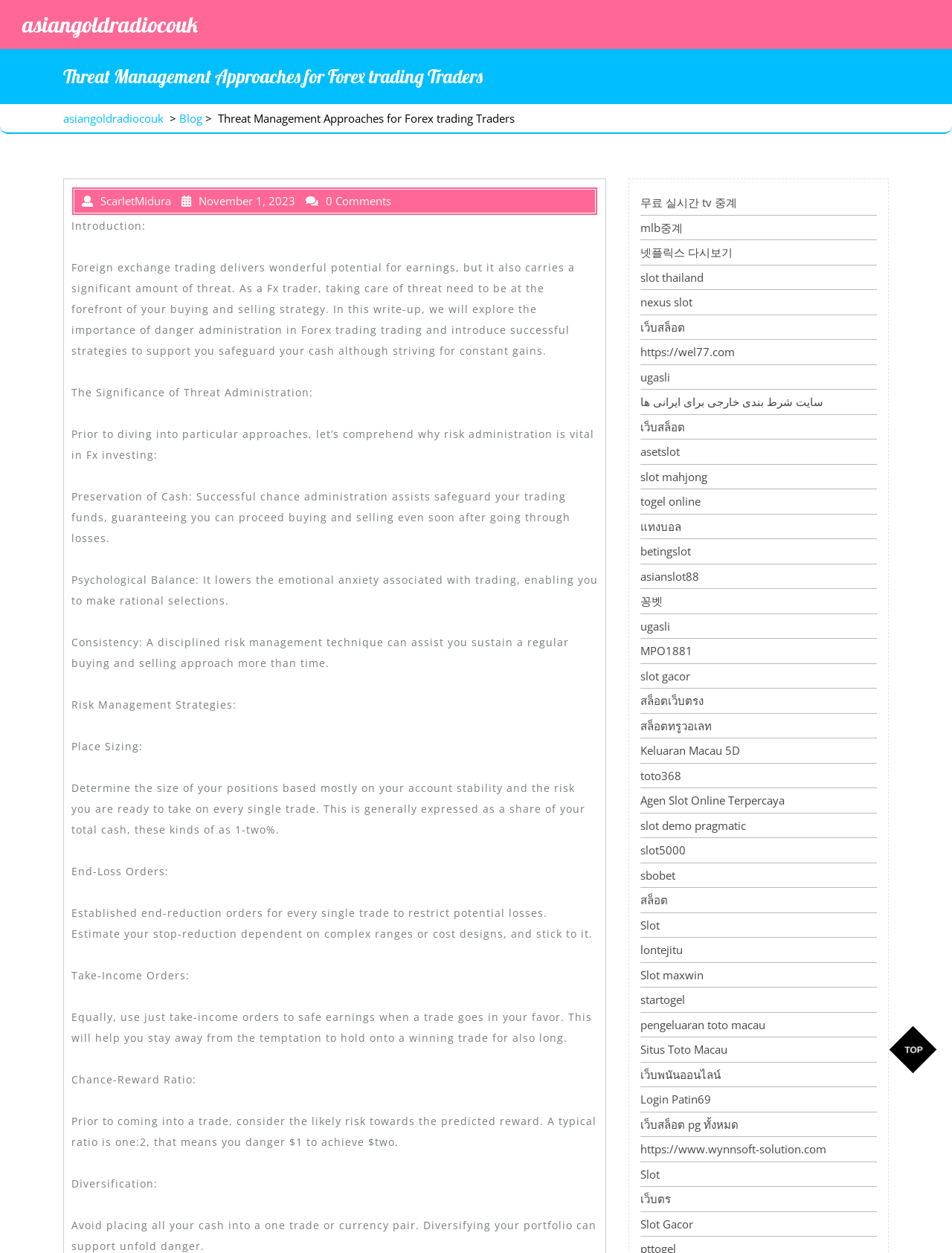Locate the bounding box coordinates of the area to click to fulfill this instruction: "Read the article 'Cornwalls Legendary Monster Slip & Slide Returns This Summer!' ". The bounding box should be presented as four float numbers between 0 and 1, in the order [left, top, right, bottom].

None